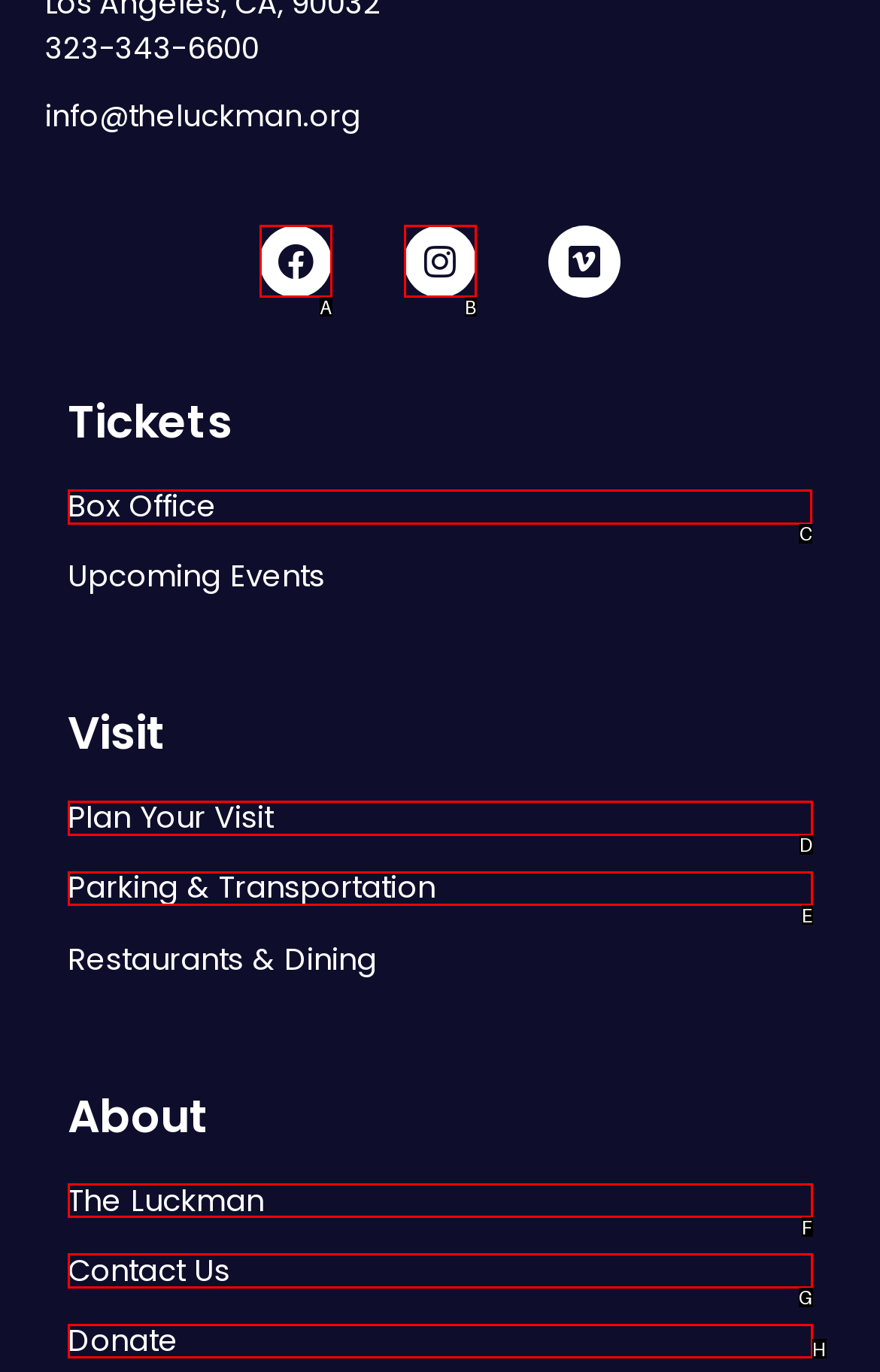Identify the appropriate choice to fulfill this task: Buy tickets
Respond with the letter corresponding to the correct option.

C